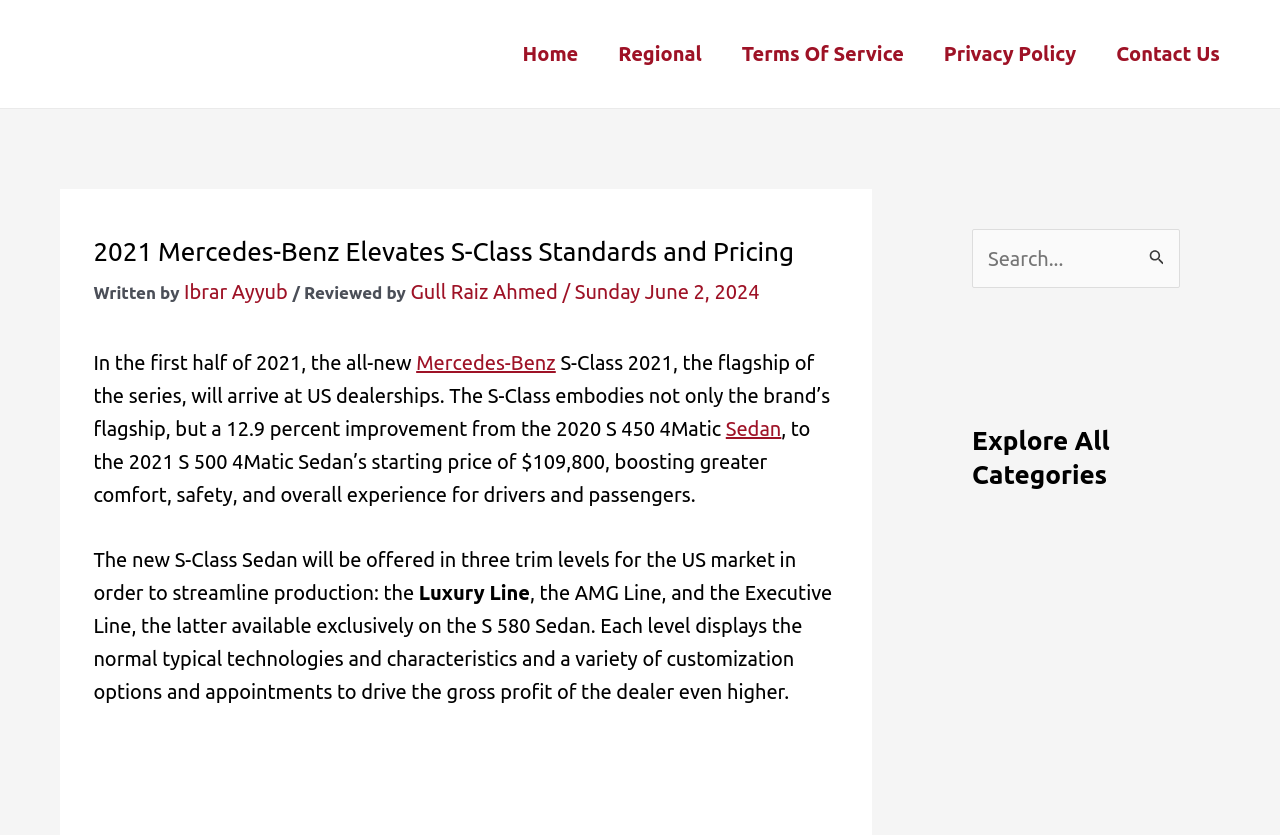Locate the bounding box coordinates of the clickable part needed for the task: "Go to the EVENTS page".

None